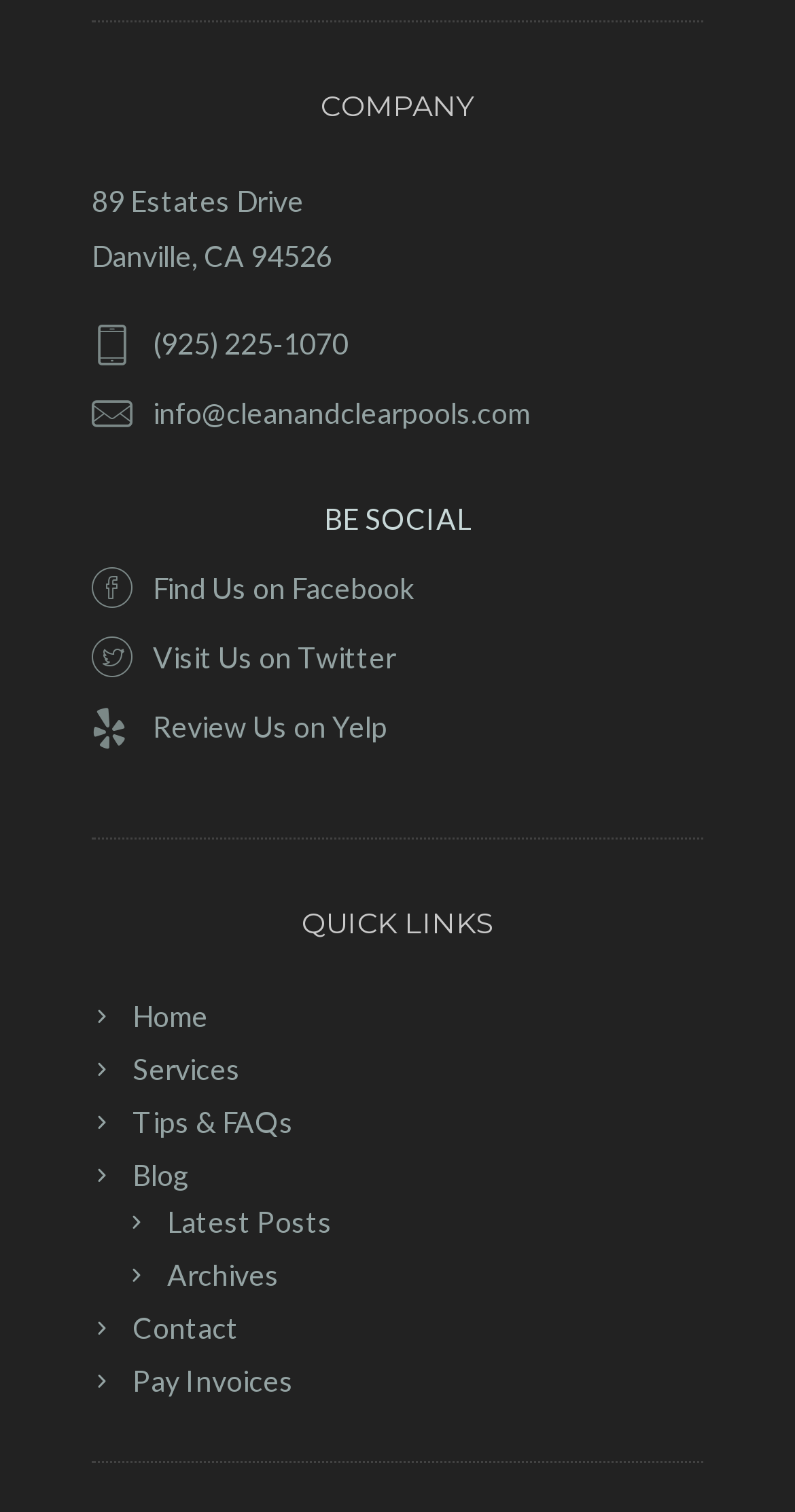Please specify the bounding box coordinates for the clickable region that will help you carry out the instruction: "Call the company".

[0.192, 0.209, 0.438, 0.246]